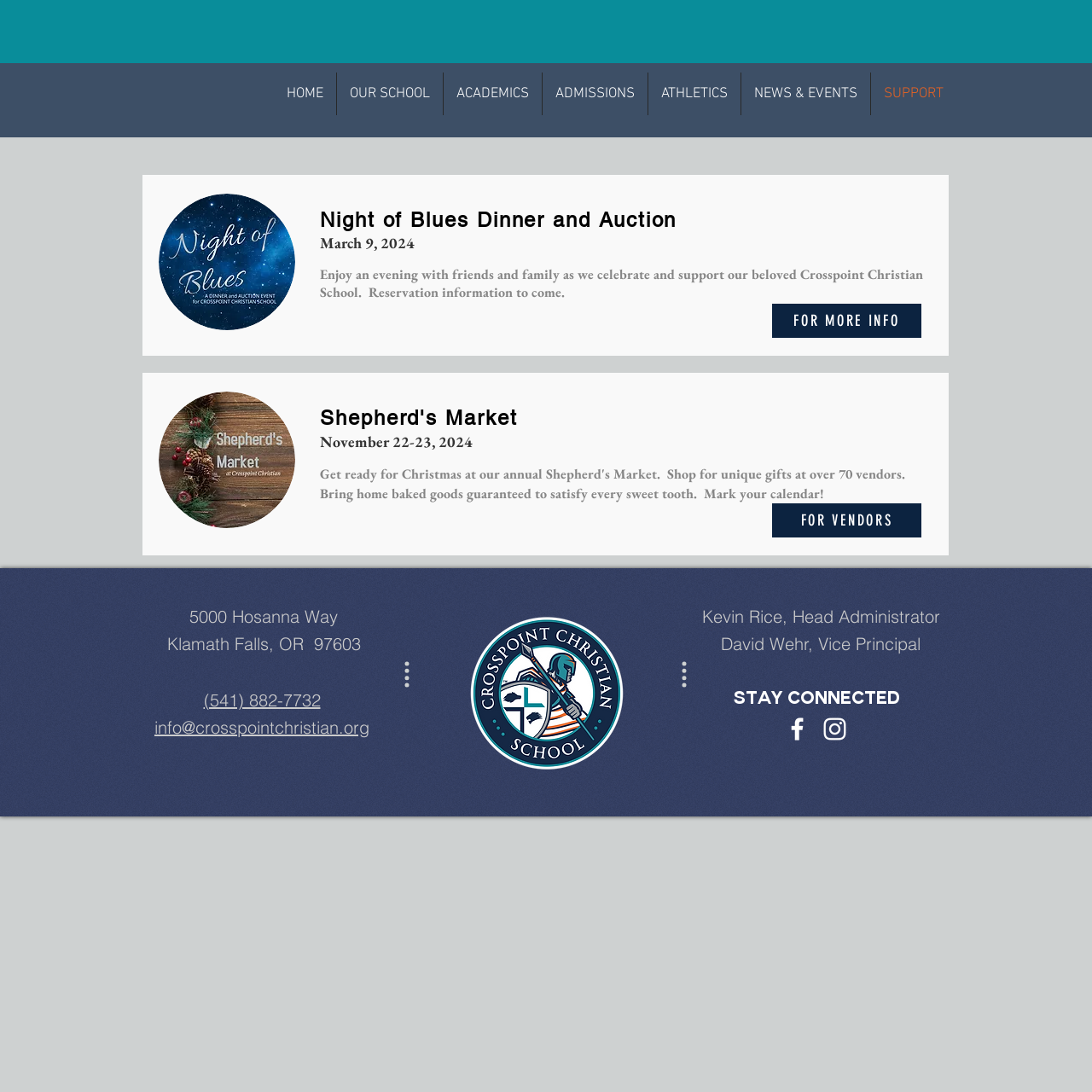Indicate the bounding box coordinates of the clickable region to achieve the following instruction: "Call the school."

[0.186, 0.631, 0.293, 0.651]